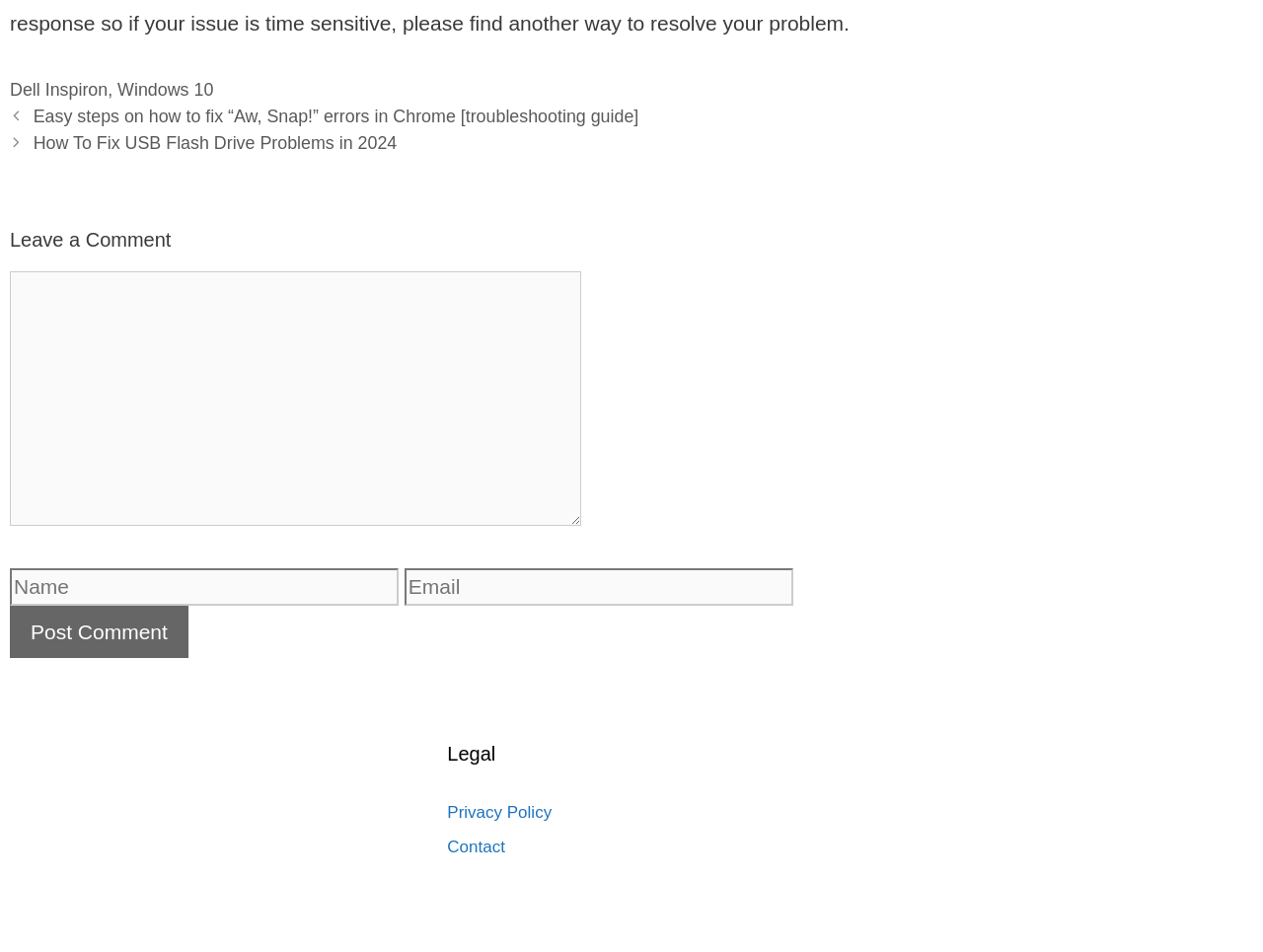How many links are in the footer?
Using the image, give a concise answer in the form of a single word or short phrase.

3